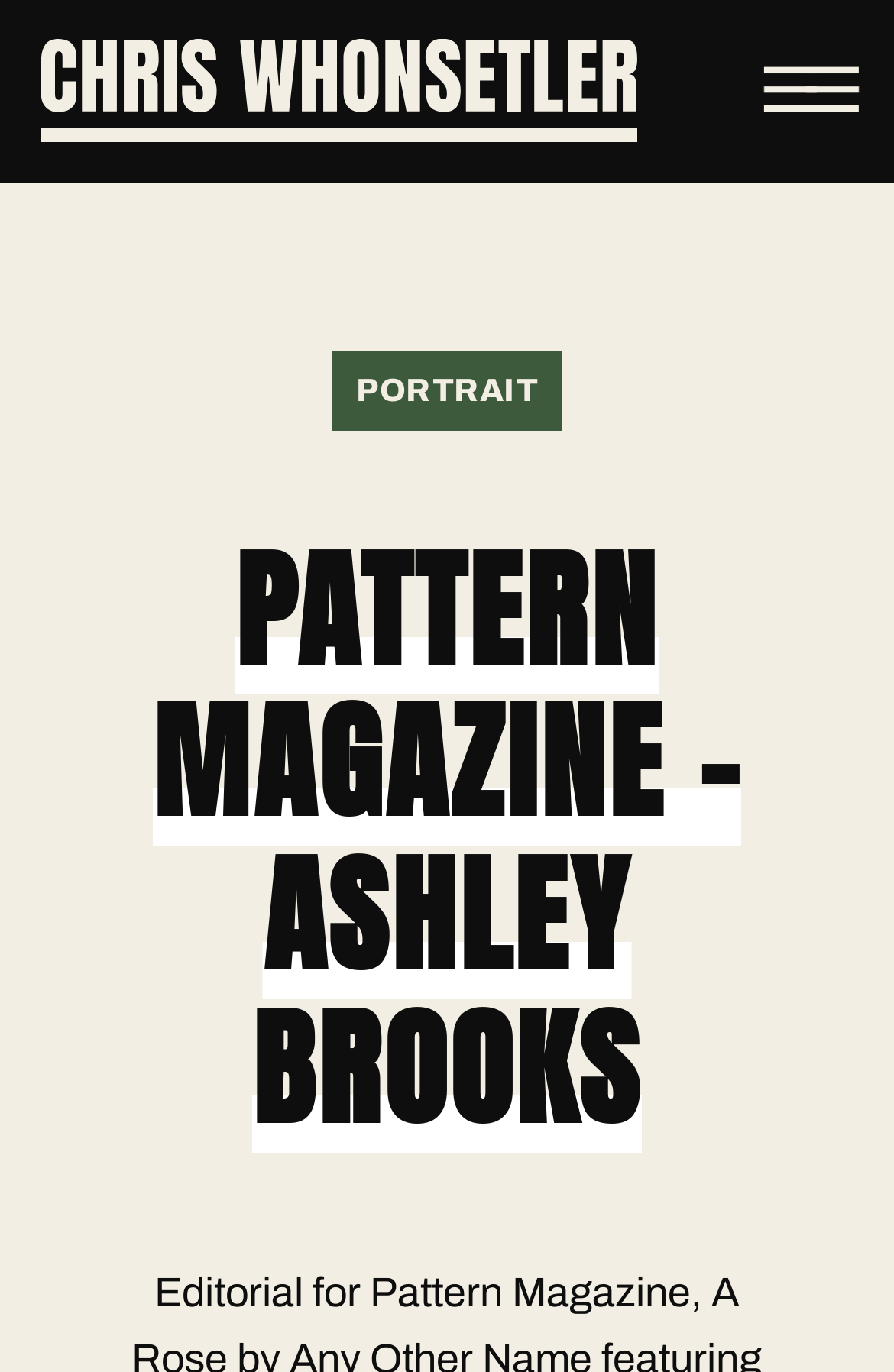What is the name of the magazine associated with the project?
Give a single word or phrase answer based on the content of the image.

Pattern Magazine